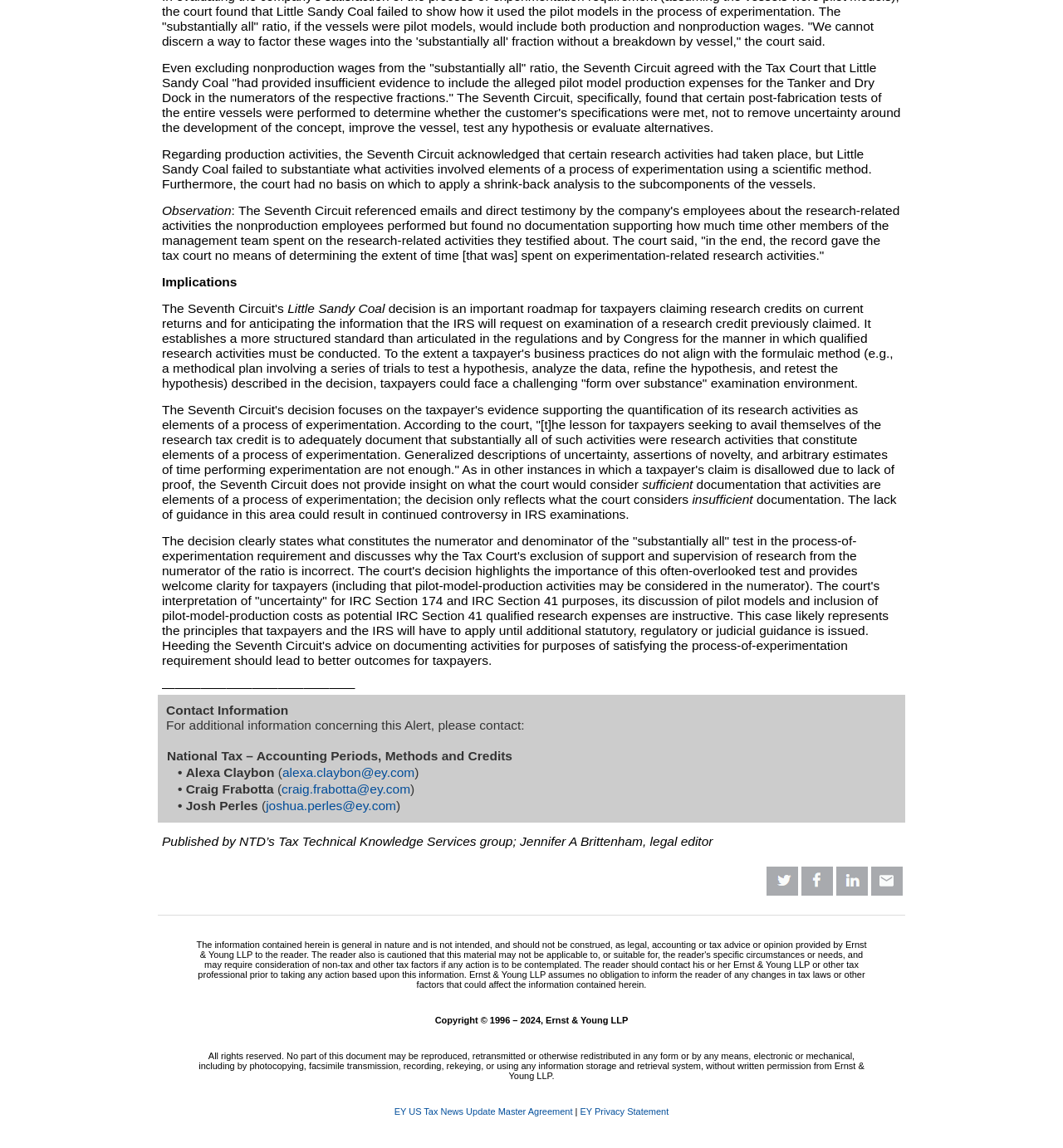Who can be contacted for additional information?
Using the image as a reference, deliver a detailed and thorough answer to the question.

The webpage provides contact information for Alexa Claybon, Craig Frabotta, and Josh Perles, who can be reached for additional information concerning the article. Their email addresses are provided, and they are affiliated with the National Tax – Accounting Periods, Methods and Credits group.